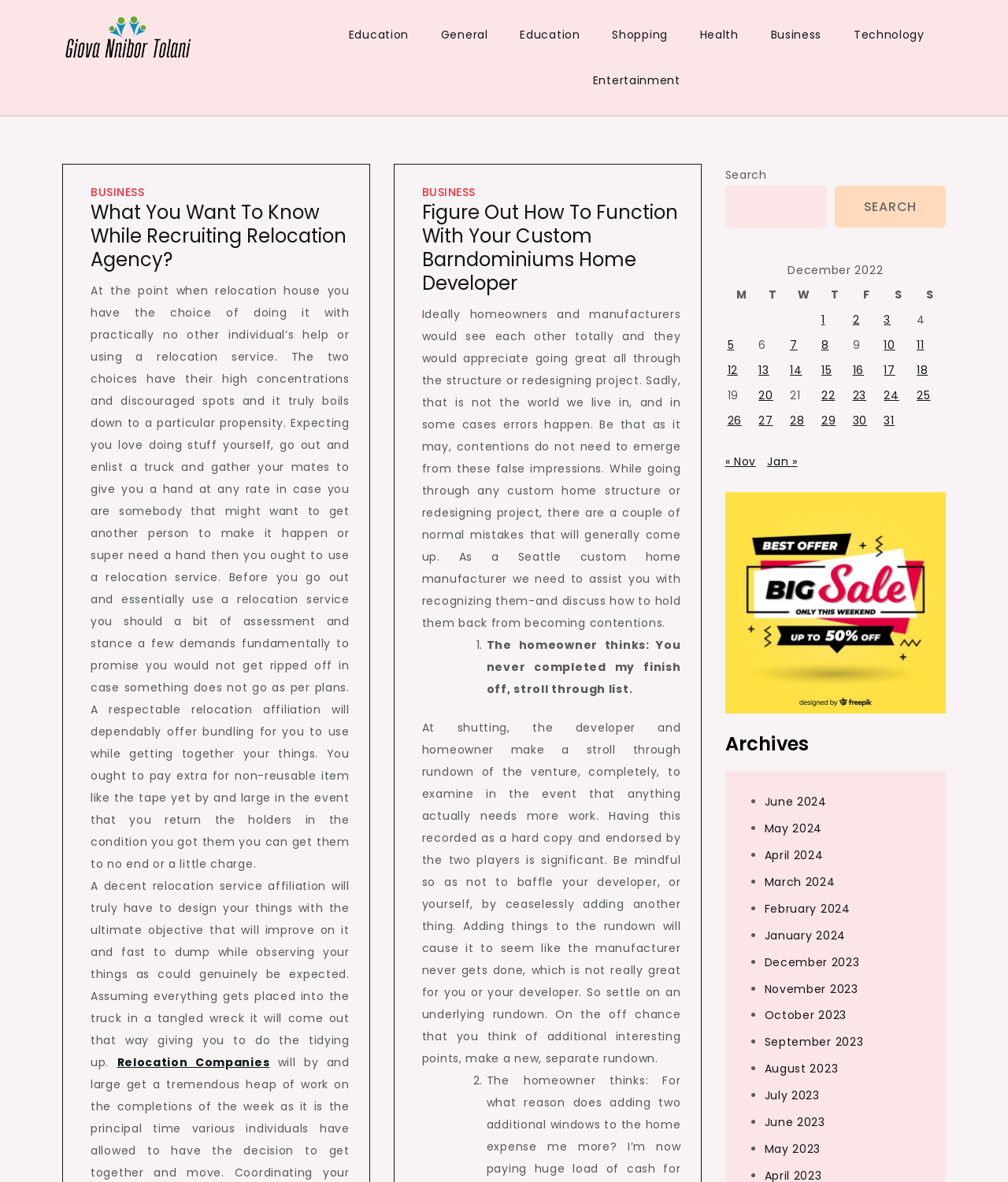Identify the bounding box for the described UI element. Provide the coordinates in (top-left x, top-left y, bottom-right x, bottom-right y) format with values ranging from 0 to 1: Technology

[0.833, 0.01, 0.931, 0.049]